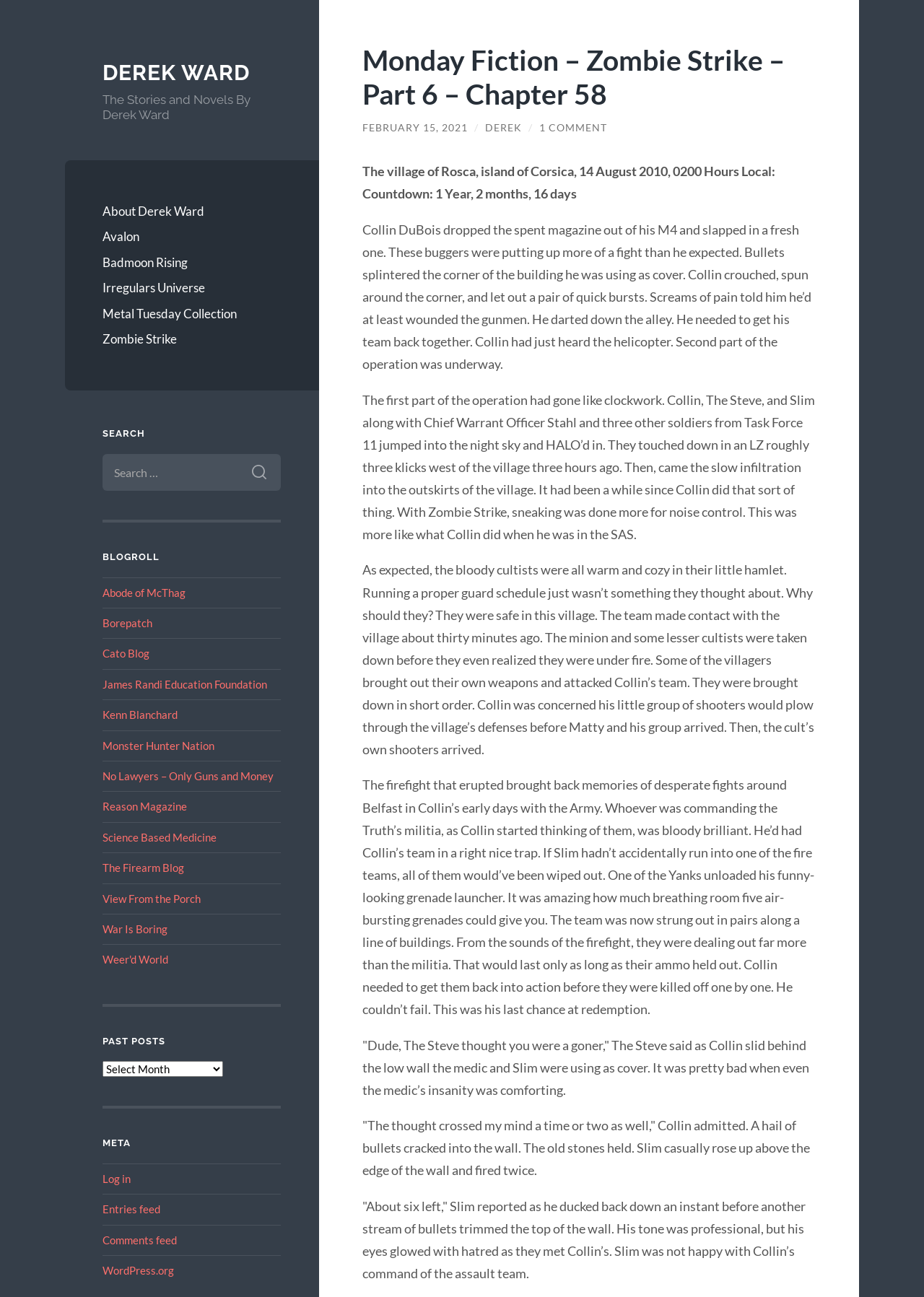Please identify the primary heading on the webpage and return its text.

Monday Fiction – Zombie Strike – Part 6 – Chapter 58